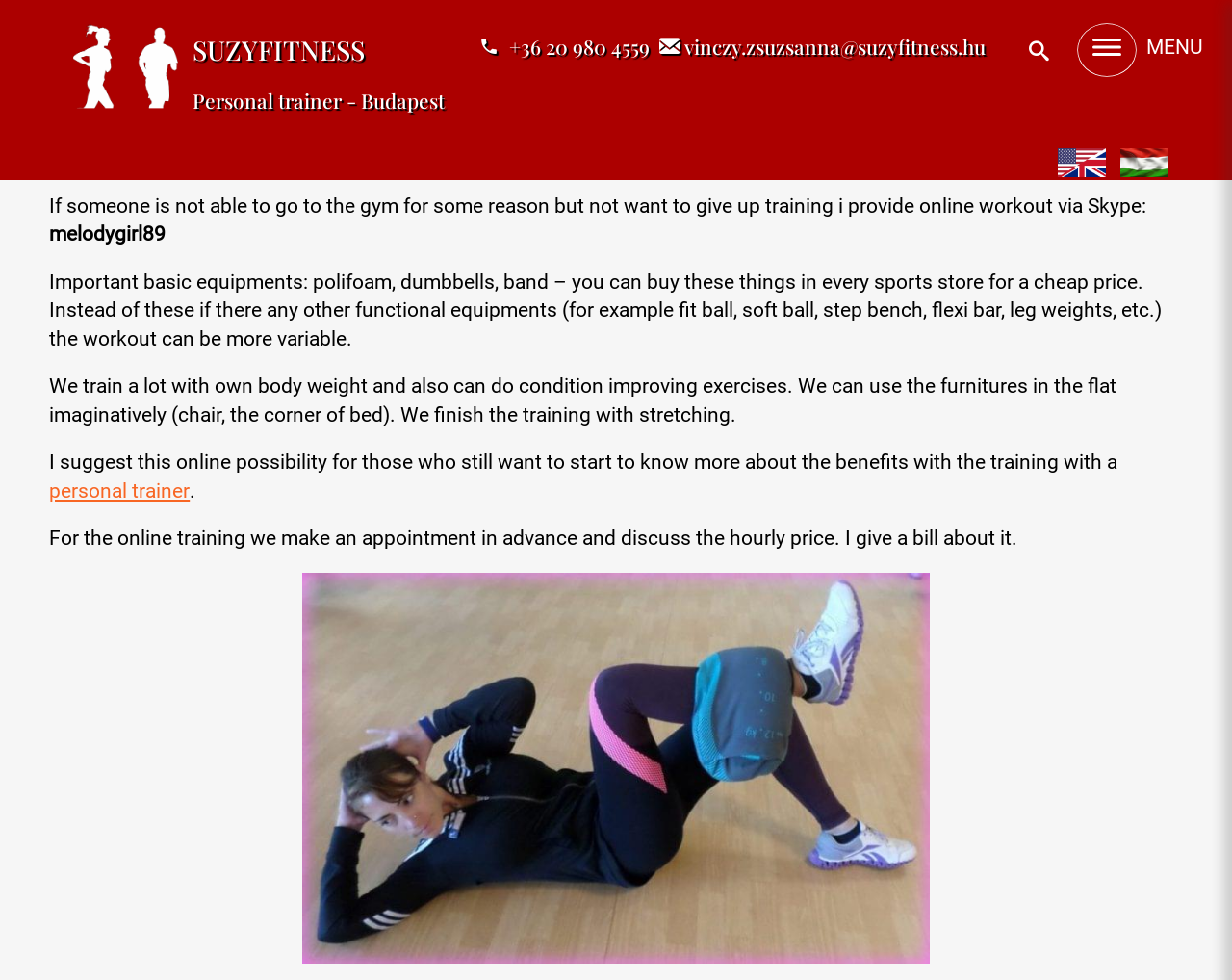Provide the bounding box coordinates of the HTML element this sentence describes: "+36 20 980 4559". The bounding box coordinates consist of four float numbers between 0 and 1, i.e., [left, top, right, bottom].

[0.389, 0.033, 0.527, 0.061]